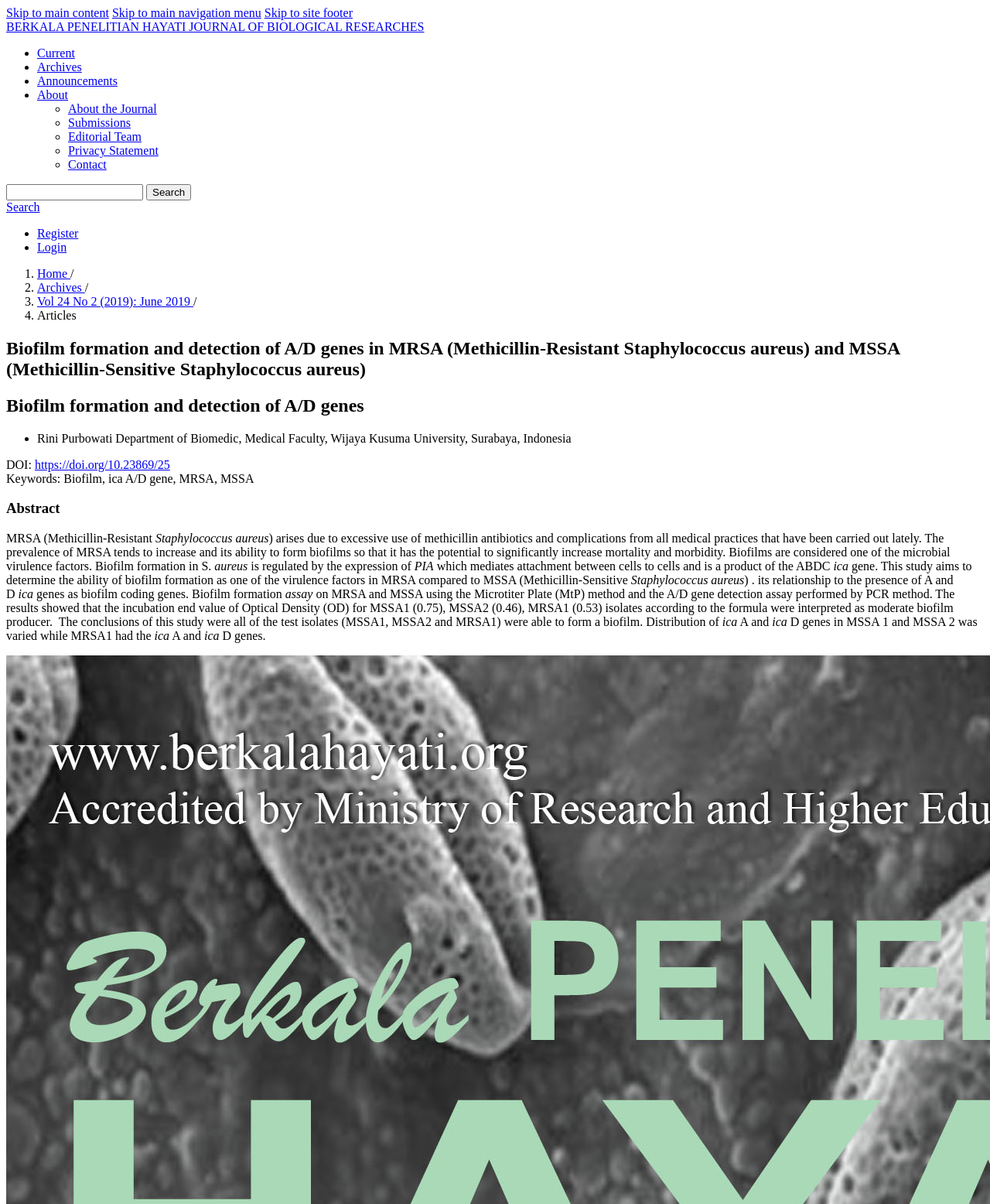What is the method used to detect biofilm formation? Refer to the image and provide a one-word or short phrase answer.

Microtiter Plate (MtP) method